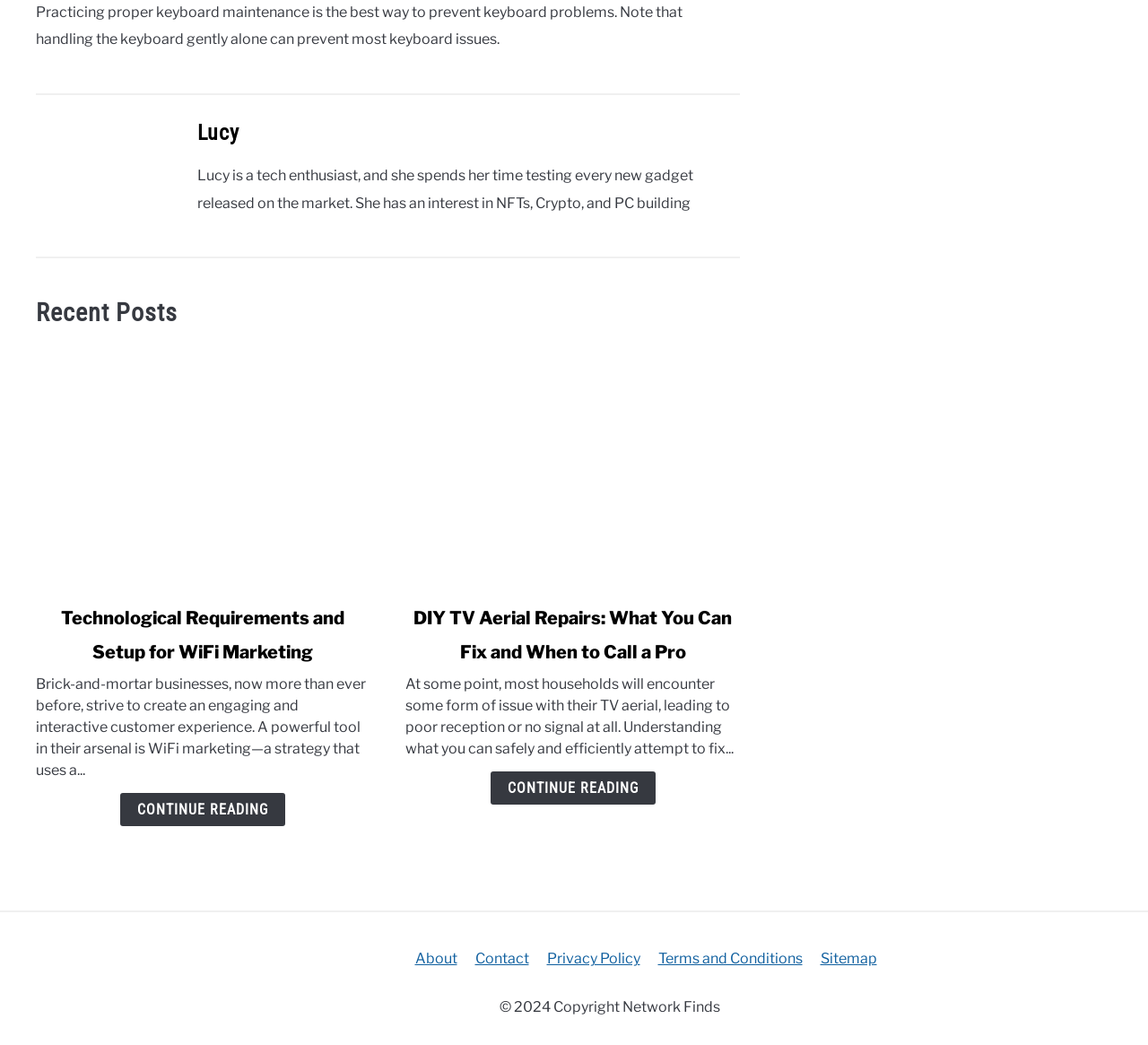Highlight the bounding box coordinates of the element you need to click to perform the following instruction: "Read DIY TV aerial repair guide."

[0.36, 0.581, 0.638, 0.634]